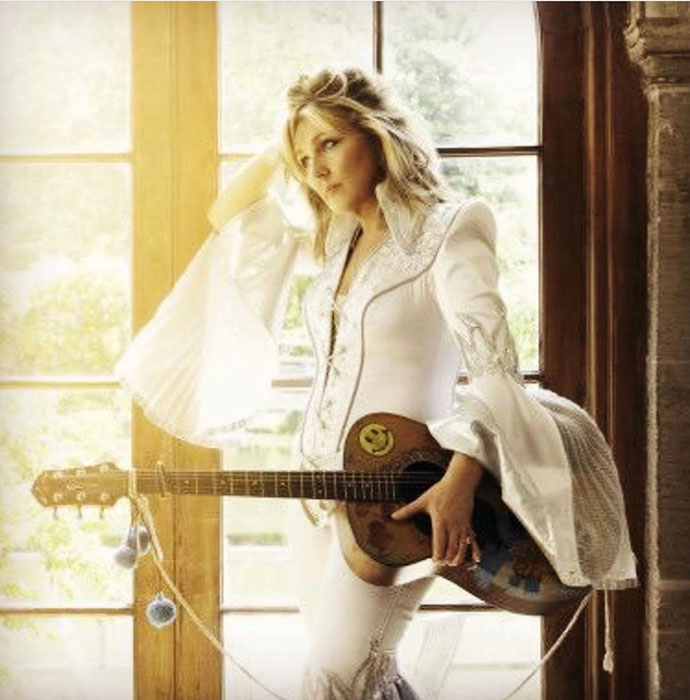Answer in one word or a short phrase: 
What is the musician holding?

Guitar